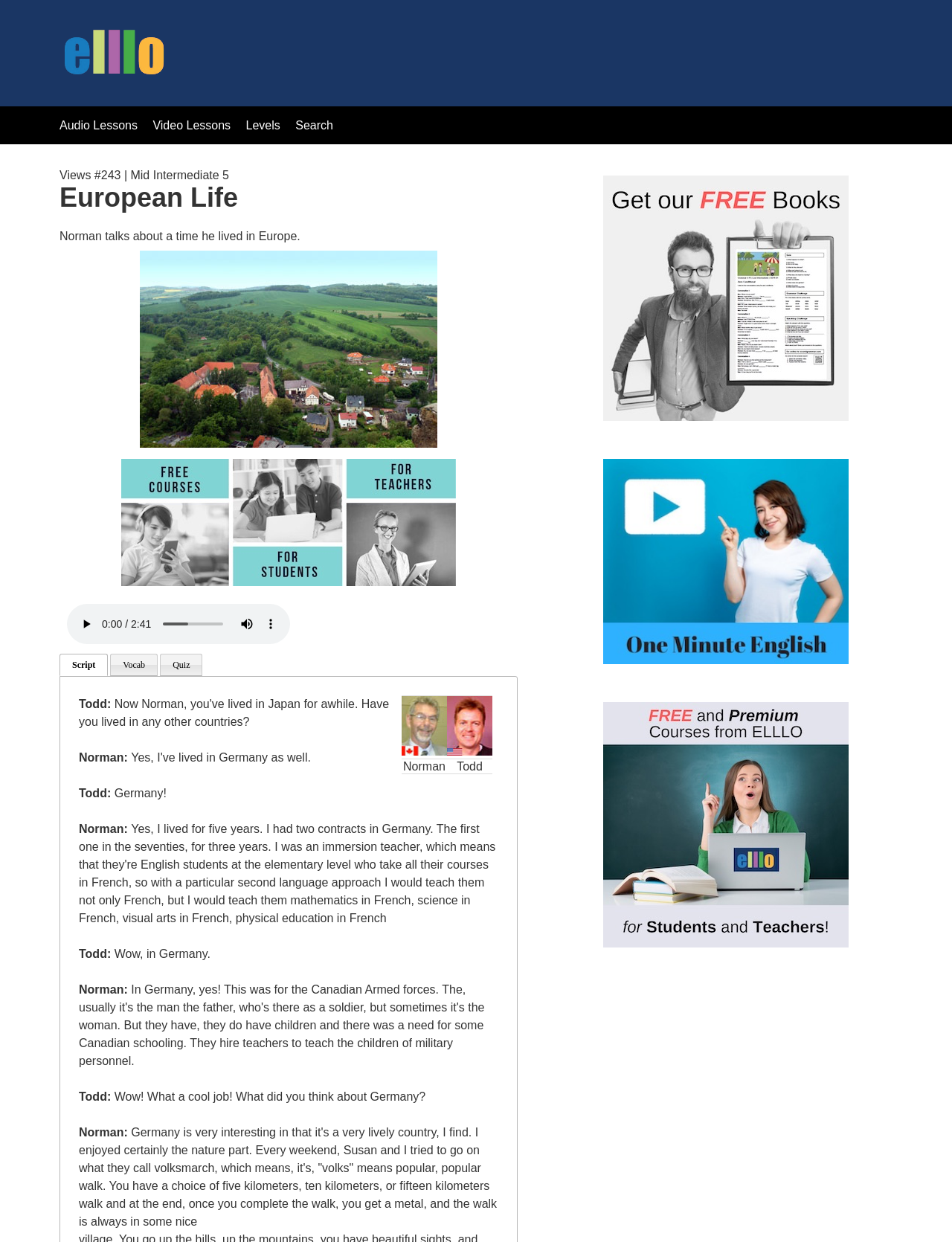Answer the following in one word or a short phrase: 
What is the purpose of the 'ELLLO Courses' link?

To access ELLLO courses